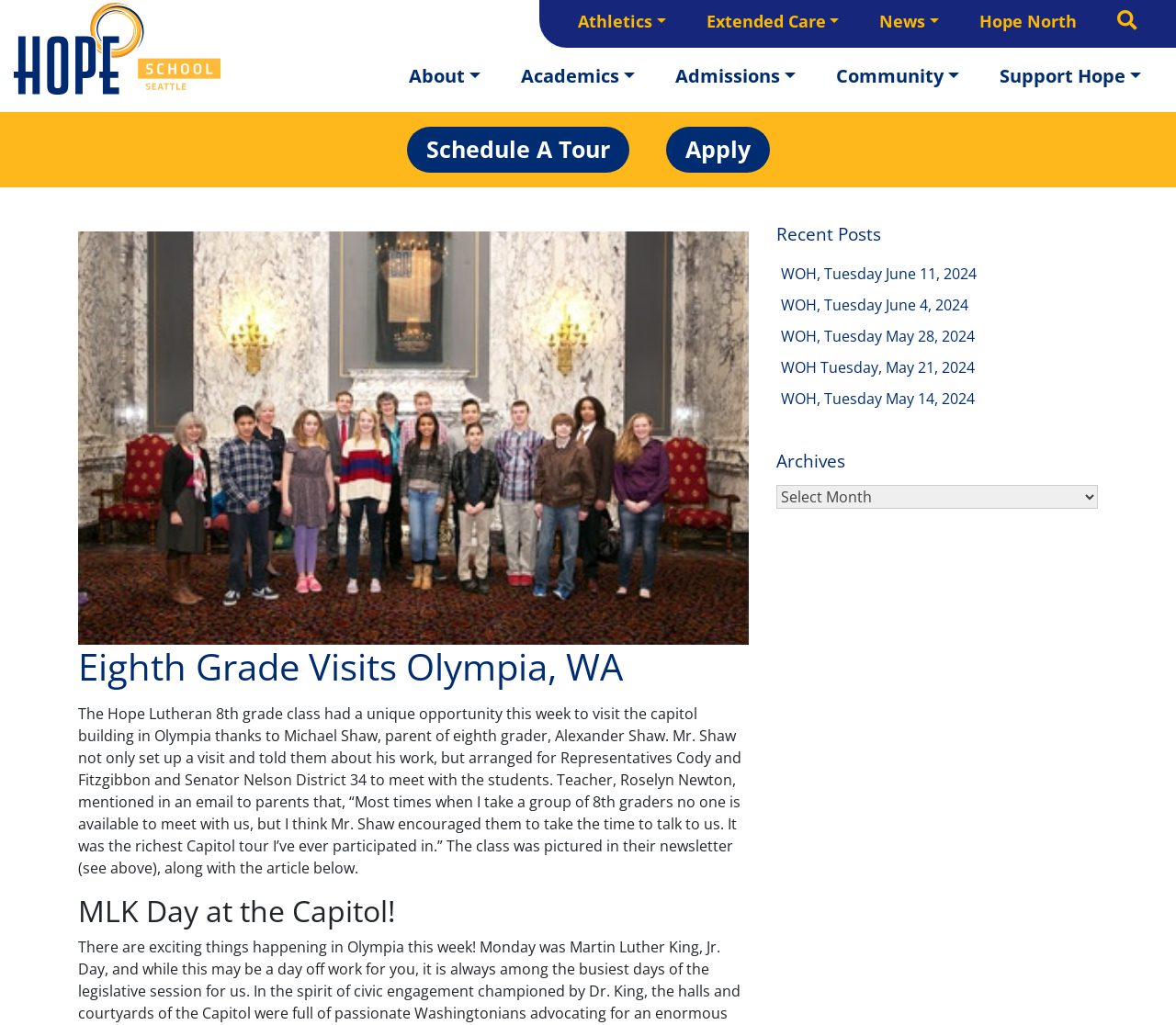Predict the bounding box coordinates of the UI element that matches this description: "Schedule a Tour". The coordinates should be in the format [left, top, right, bottom] with each value between 0 and 1.

[0.346, 0.124, 0.535, 0.168]